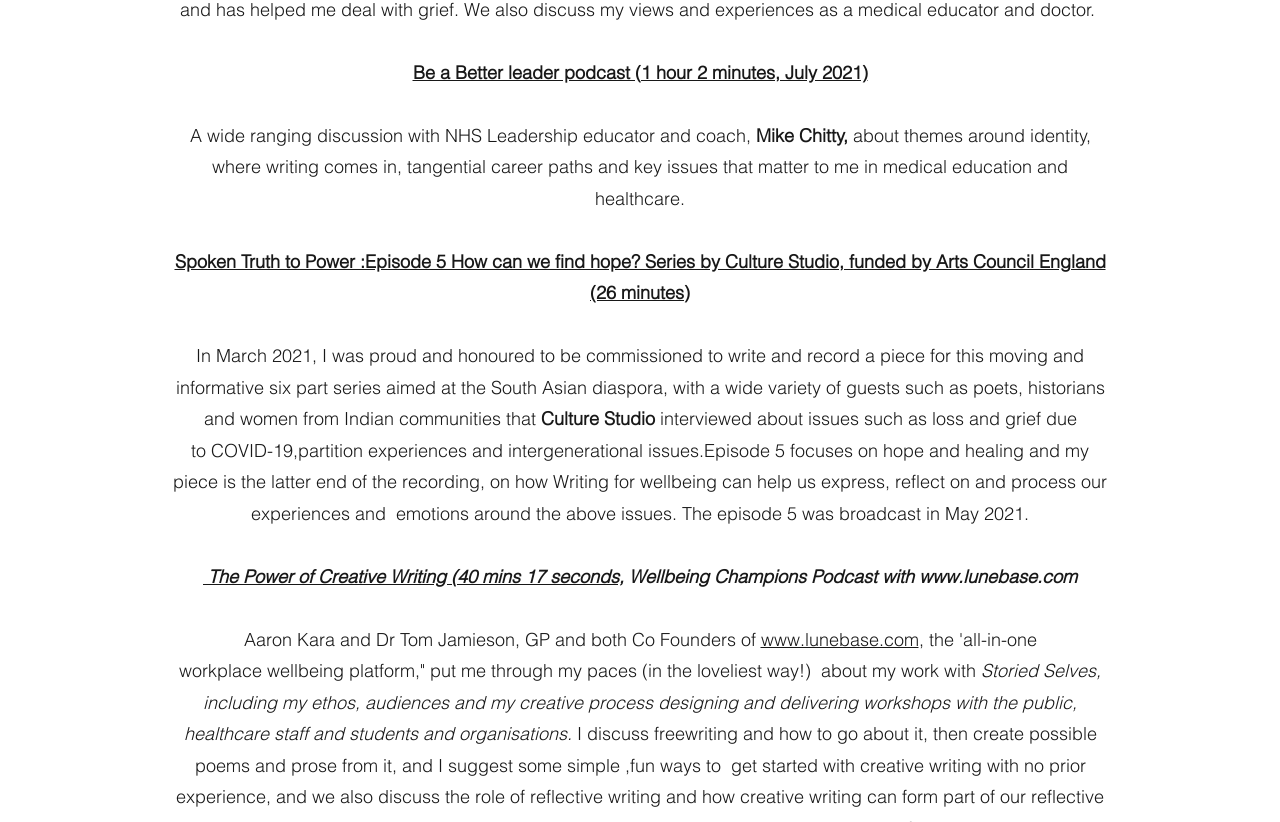What is the topic of the podcast with NHS Leadership educator and coach?
Using the visual information, answer the question in a single word or phrase.

Identity and medical education